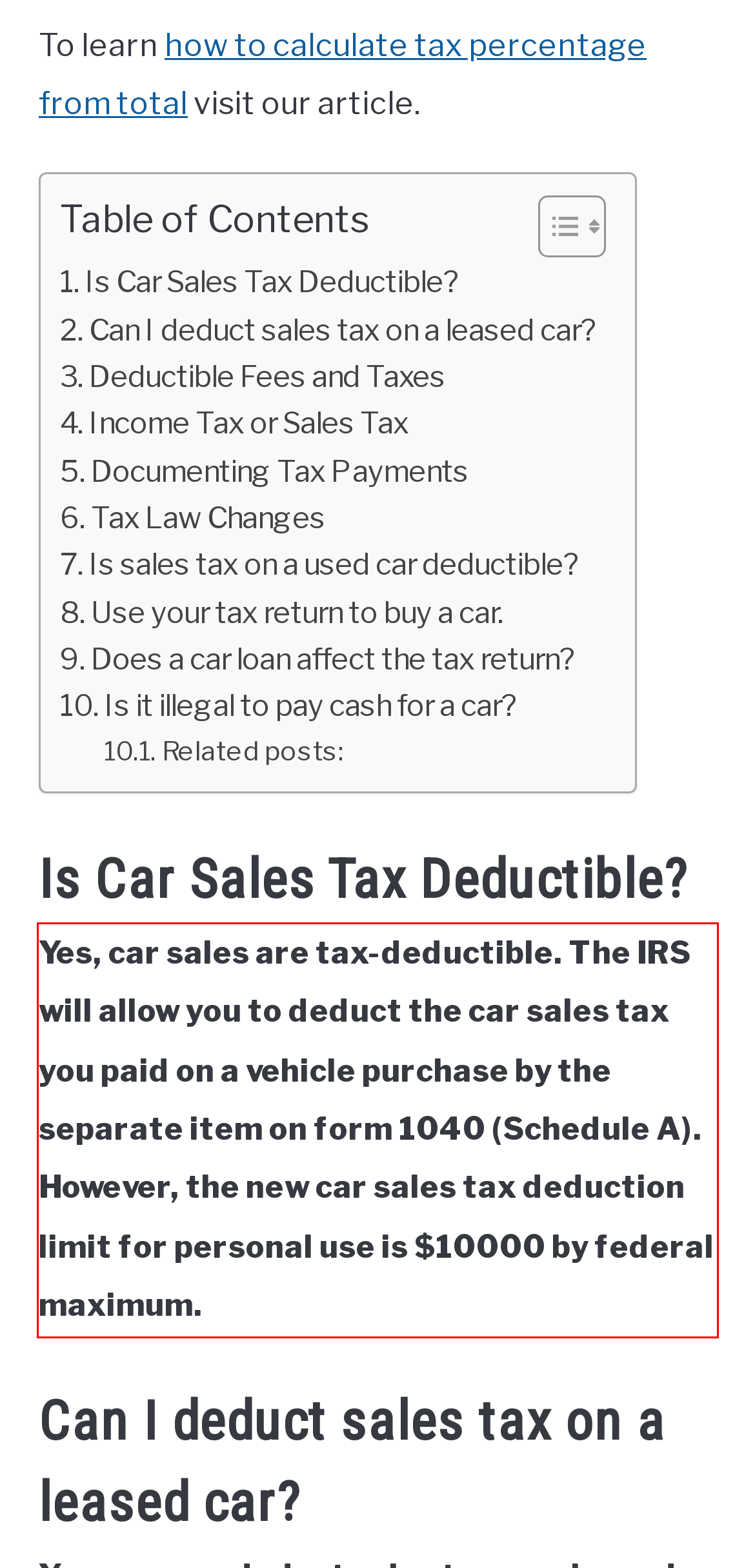Please recognize and transcribe the text located inside the red bounding box in the webpage image.

Yes, car sales are tax-deductible. The IRS will allow you to deduct the car sales tax you paid on a vehicle purchase by the separate item on form 1040 (Schedule A). However, the new car sales tax deduction limit for personal use is $10000 by federal maximum.